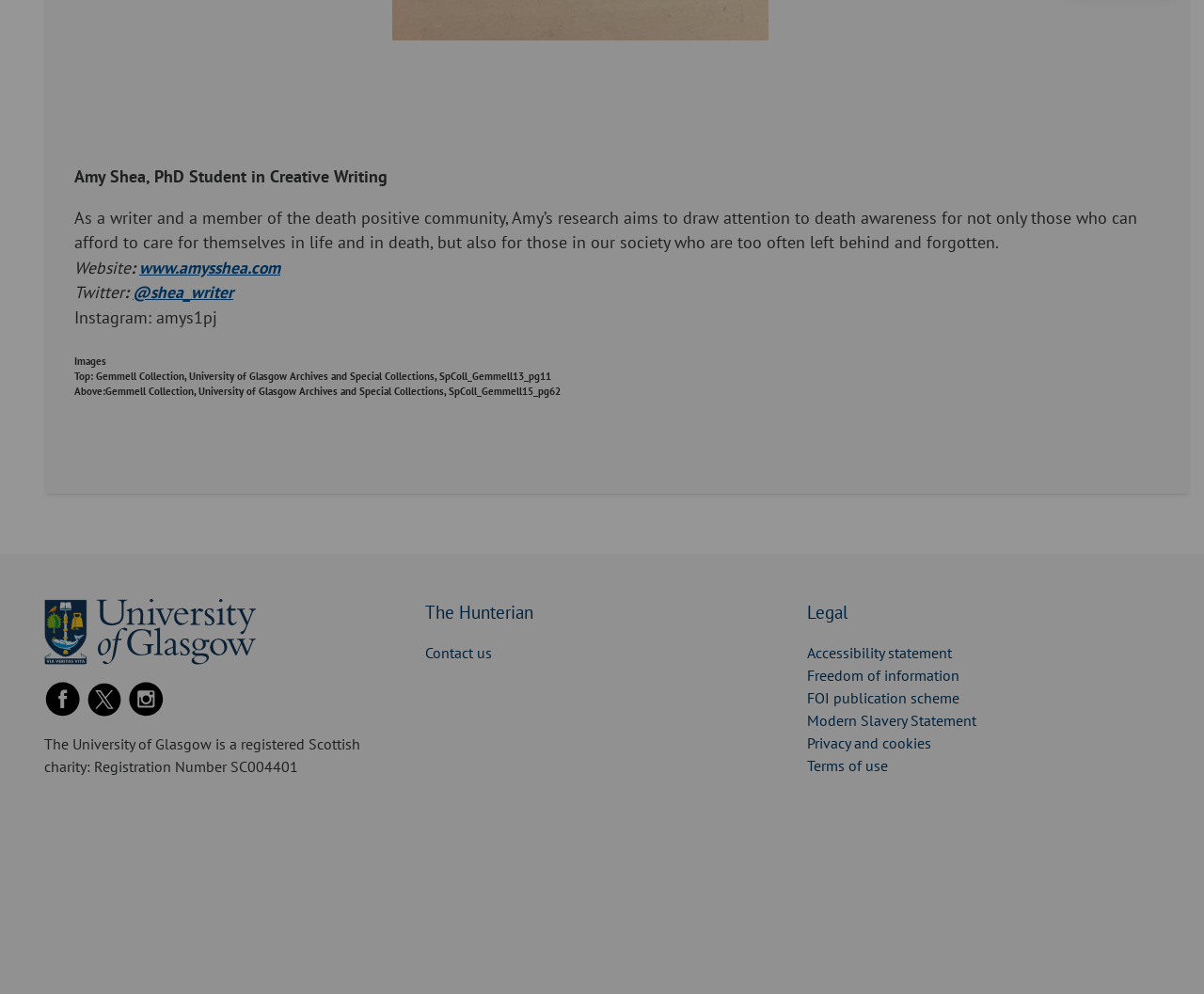Refer to the image and provide an in-depth answer to the question:
How many social media links are present on the webpage?

From the link elements with IDs 152, 185, 186, and 187, we can see that there are four social media links present on the webpage, corresponding to University of Glasgow, Facebook, Twitter, and Instagram respectively.